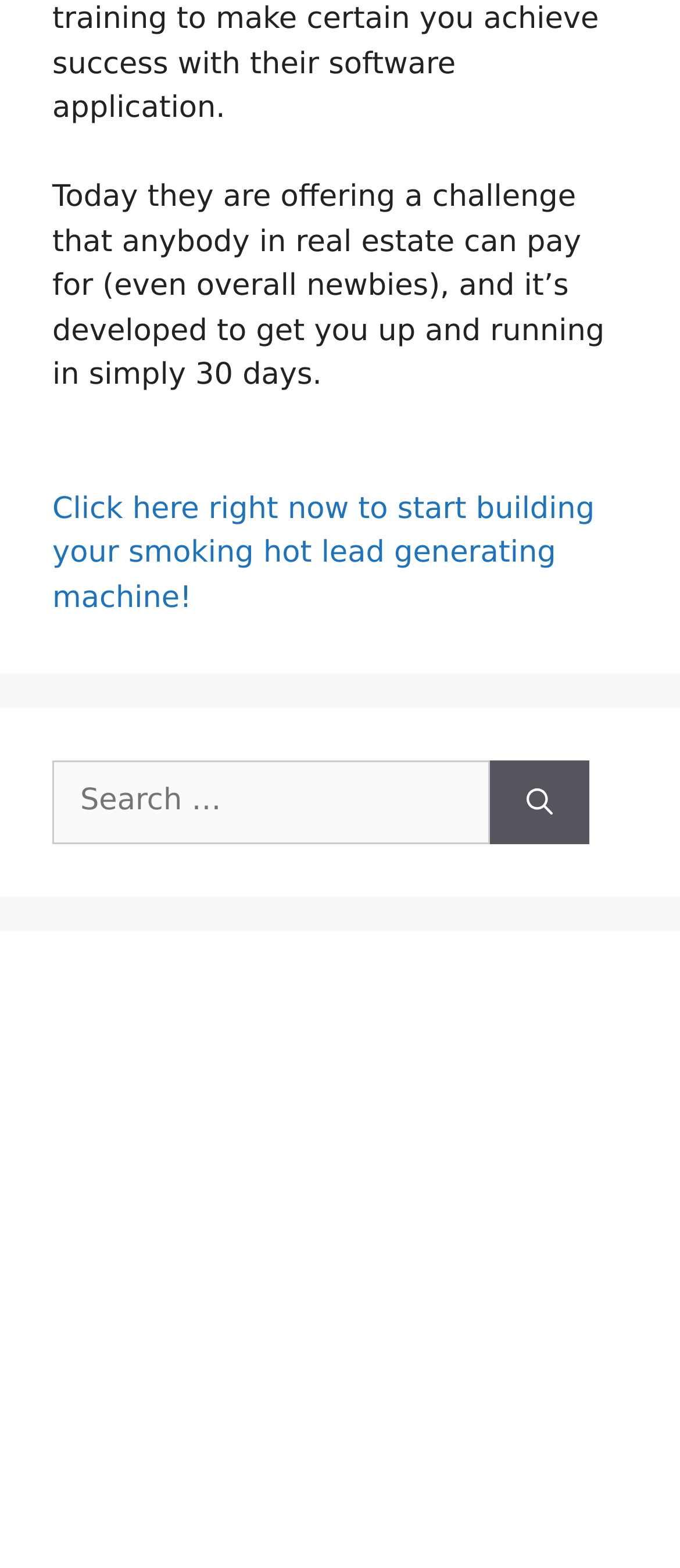What is the challenge duration?
Please provide a comprehensive answer based on the visual information in the image.

The challenge duration can be found in the first StaticText element, which states 'developed to get you up and running in simply 30 days'.